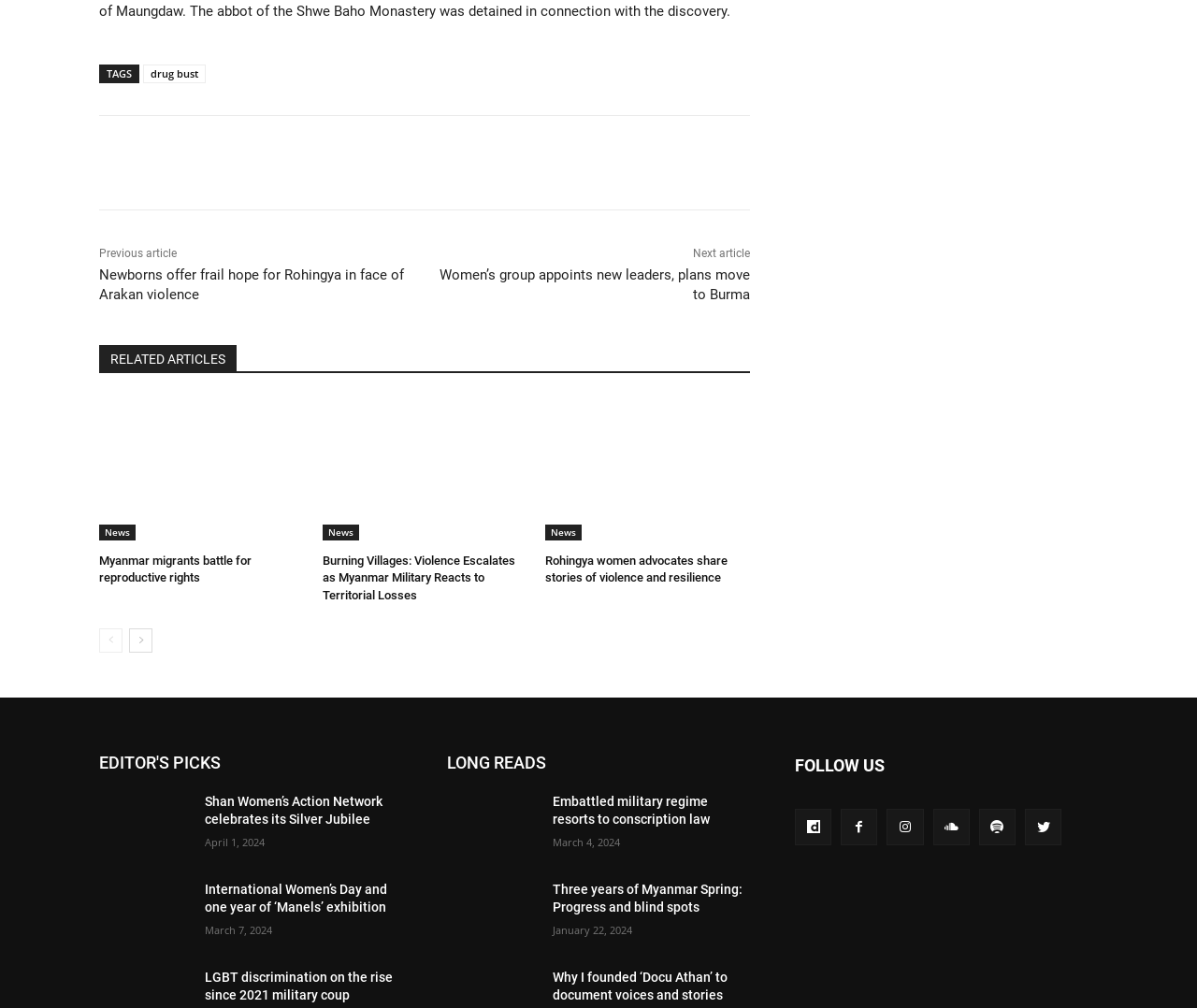Find the bounding box coordinates for the HTML element specified by: "title="More"".

[0.391, 0.143, 0.423, 0.18]